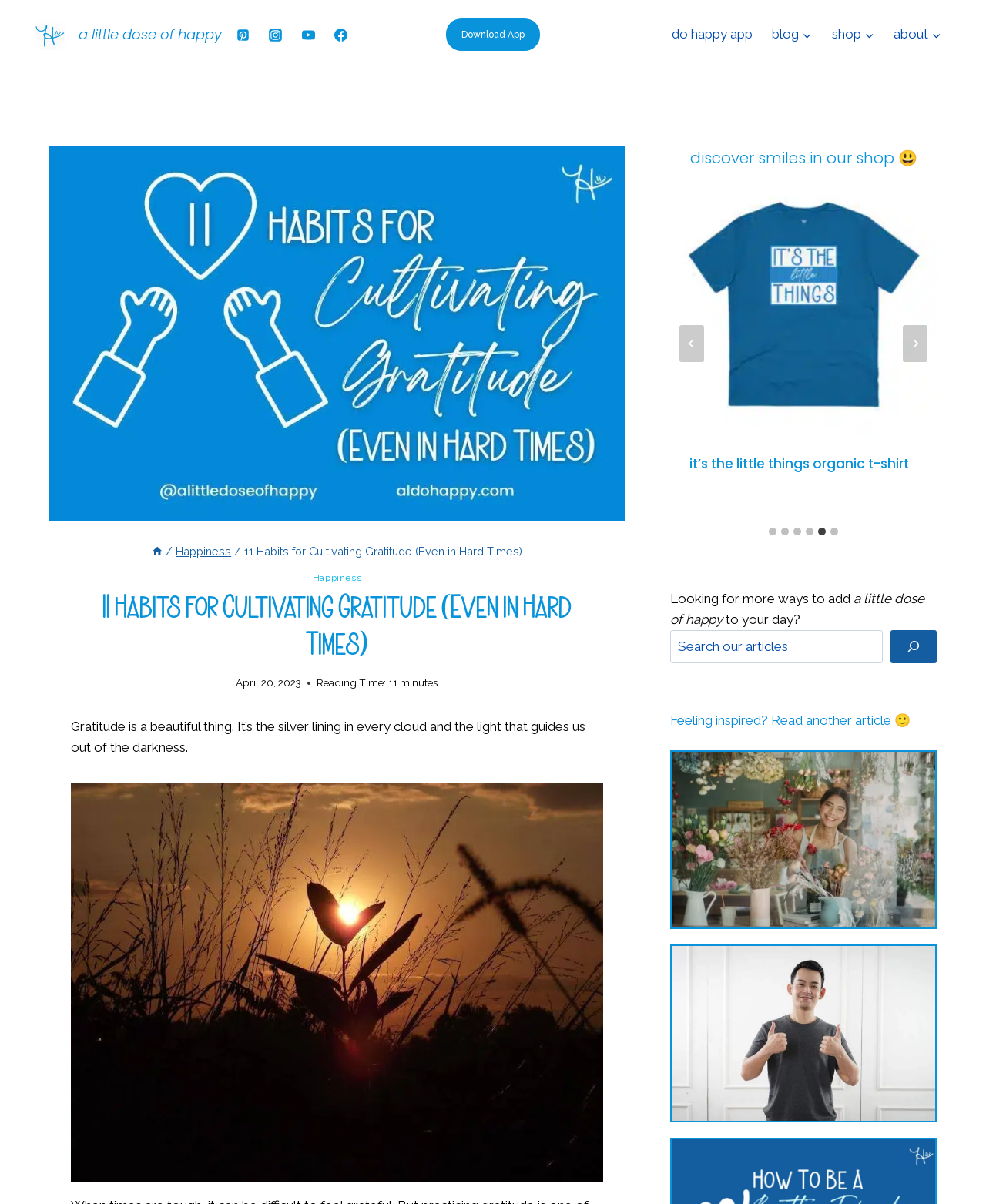Locate the bounding box coordinates of the element that should be clicked to execute the following instruction: "View the 'Kindness Matters' article".

[0.681, 0.785, 0.949, 0.931]